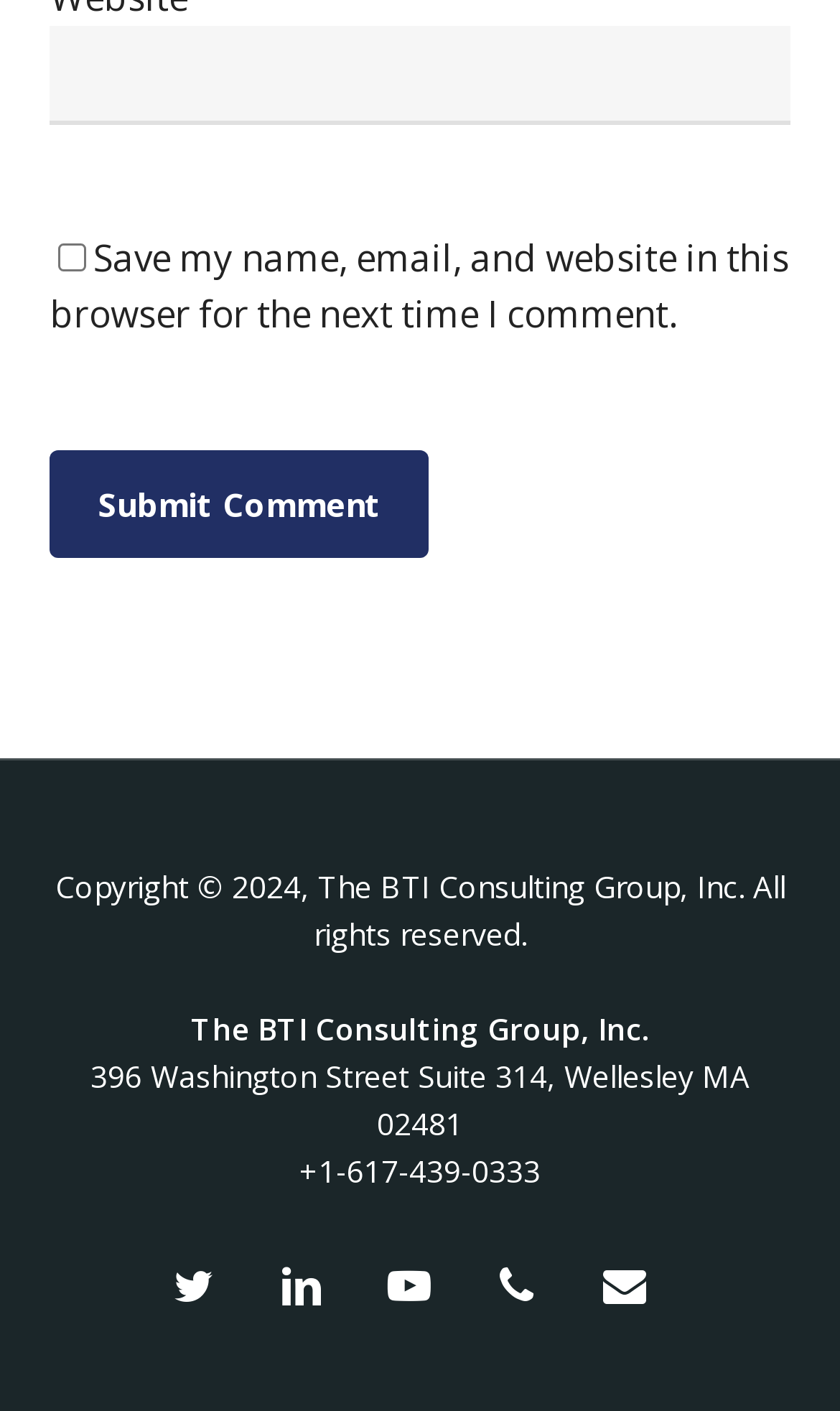Examine the image and give a thorough answer to the following question:
What is the copyright year?

I found the copyright year by looking at the bottom of the webpage, where the copyright information is listed. The copyright year is displayed as a static text element.